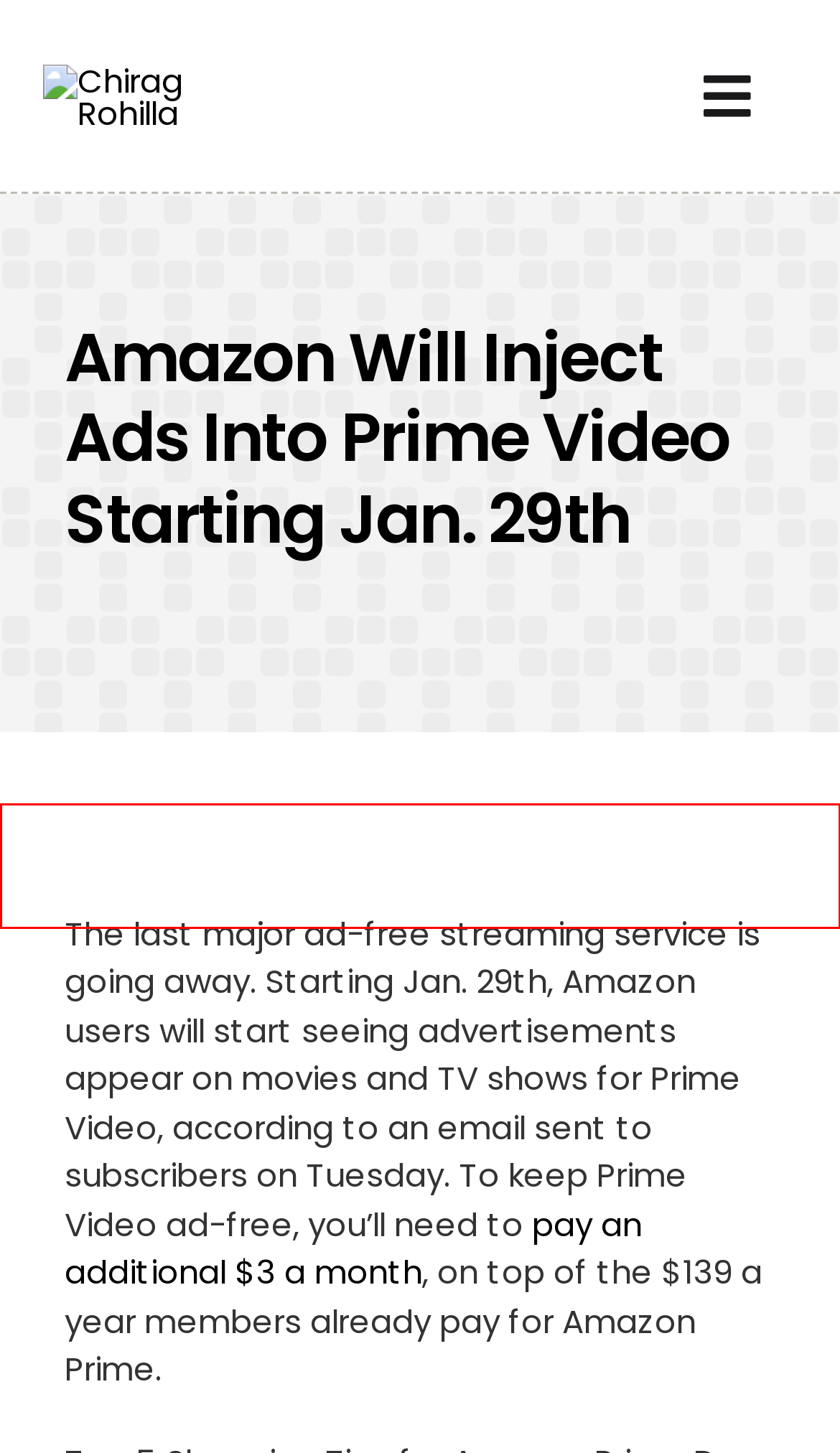You’re provided with a screenshot of a webpage that has a red bounding box around an element. Choose the best matching webpage description for the new page after clicking the element in the red box. The options are:
A. Disclaimer - Chirag Rohilla
B. Home - Chirag Rohilla
C. About - Chirag Rohilla
D. Tech - Chirag Rohilla
E. News - Chirag Rohilla
F. Disney+ with ads: Price, release date, and more | TechHive
G. Contact - Chirag Rohilla
H. Wordpress - Chirag Rohilla

G